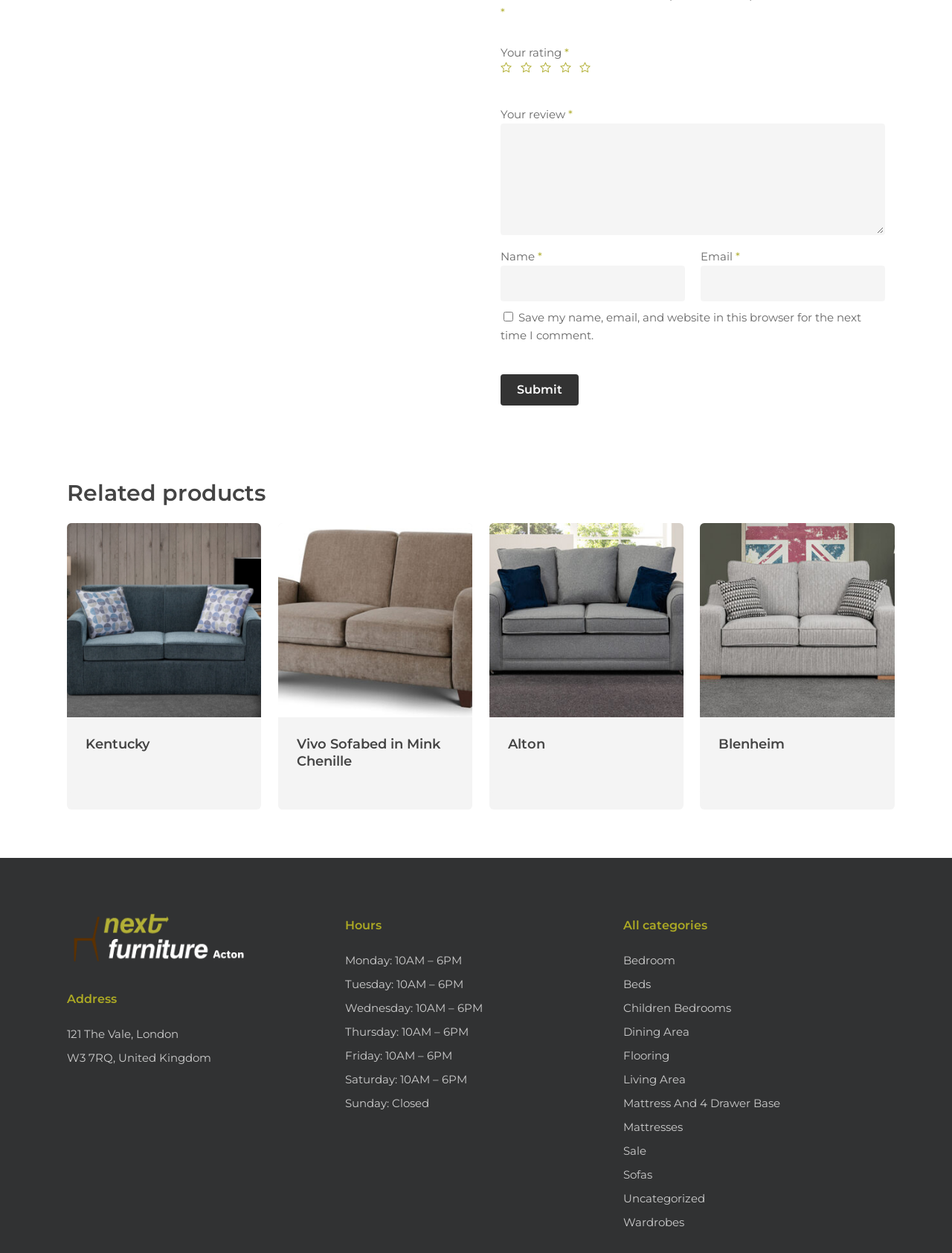Please provide the bounding box coordinates in the format (top-left x, top-left y, bottom-right x, bottom-right y). Remember, all values are floating point numbers between 0 and 1. What is the bounding box coordinate of the region described as: Beds

[0.655, 0.779, 0.93, 0.793]